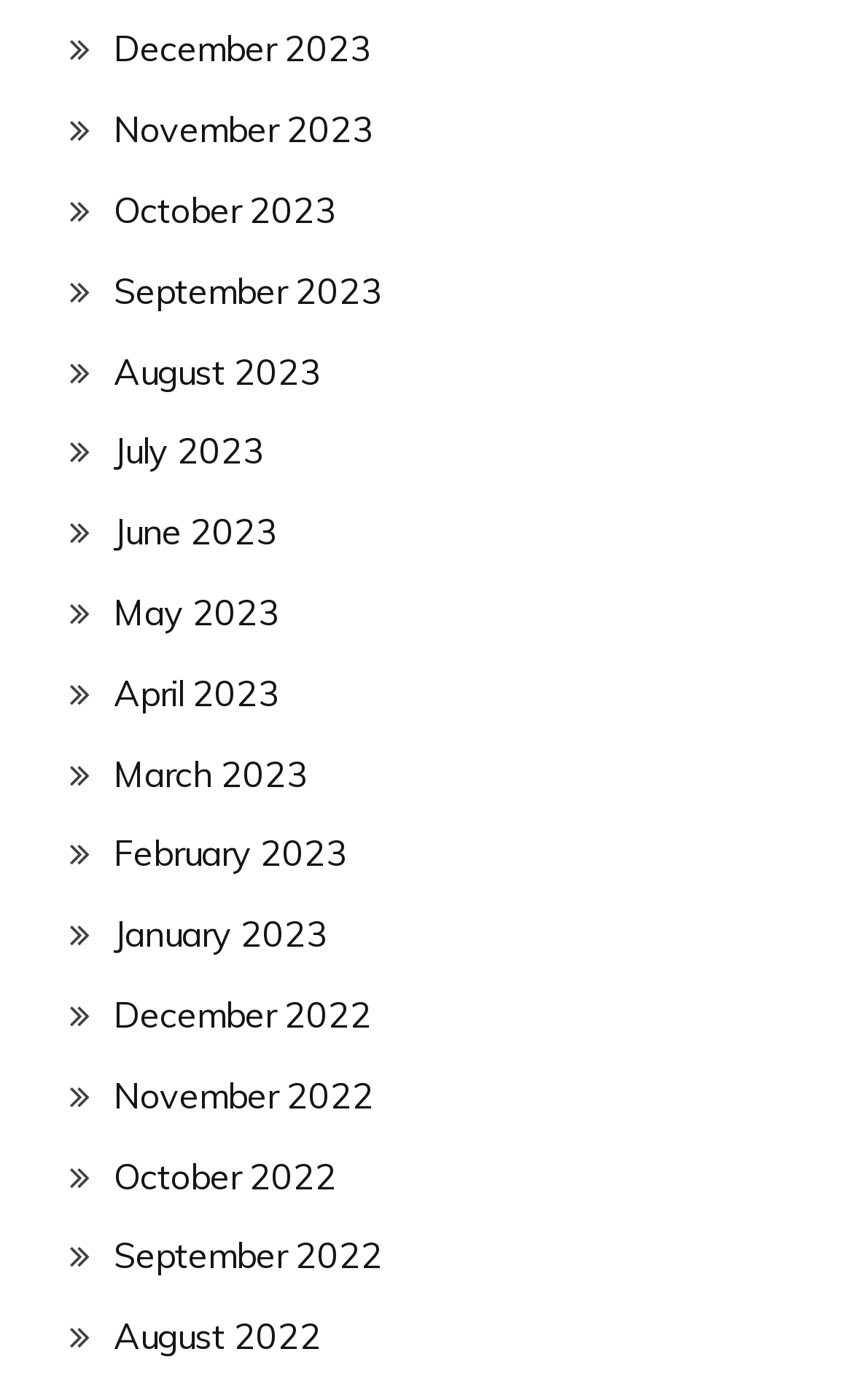What is the position of the link 'June 2023'?
Look at the screenshot and provide an in-depth answer.

By examining the y1 and y2 coordinates of each link, I determined the vertical position of each link. The link 'June 2023' has a y1 coordinate of 0.364, which places it 7th from the top.